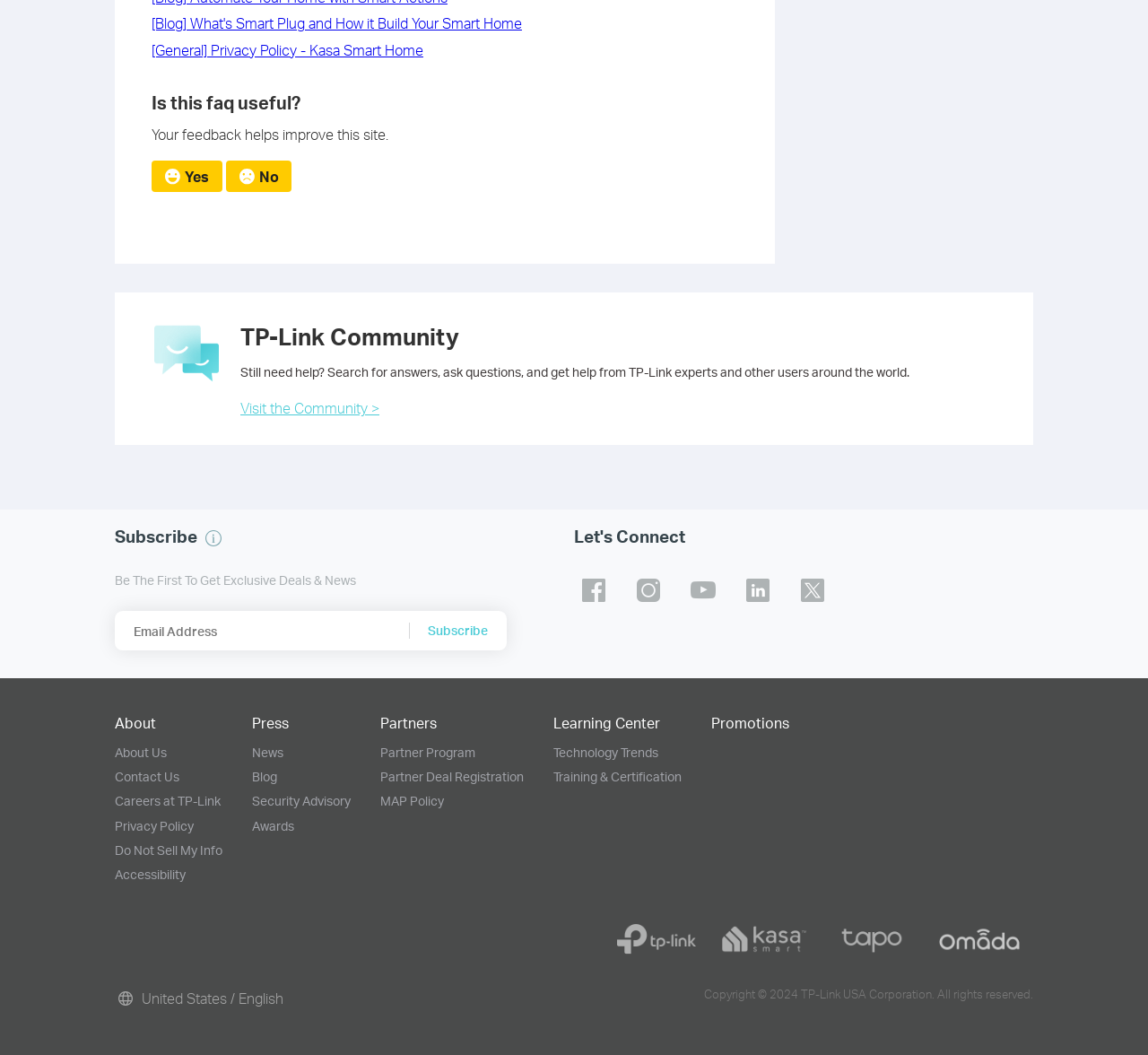Please predict the bounding box coordinates of the element's region where a click is necessary to complete the following instruction: "Search for answers". The coordinates should be represented by four float numbers between 0 and 1, i.e., [left, top, right, bottom].

[0.209, 0.345, 0.792, 0.359]